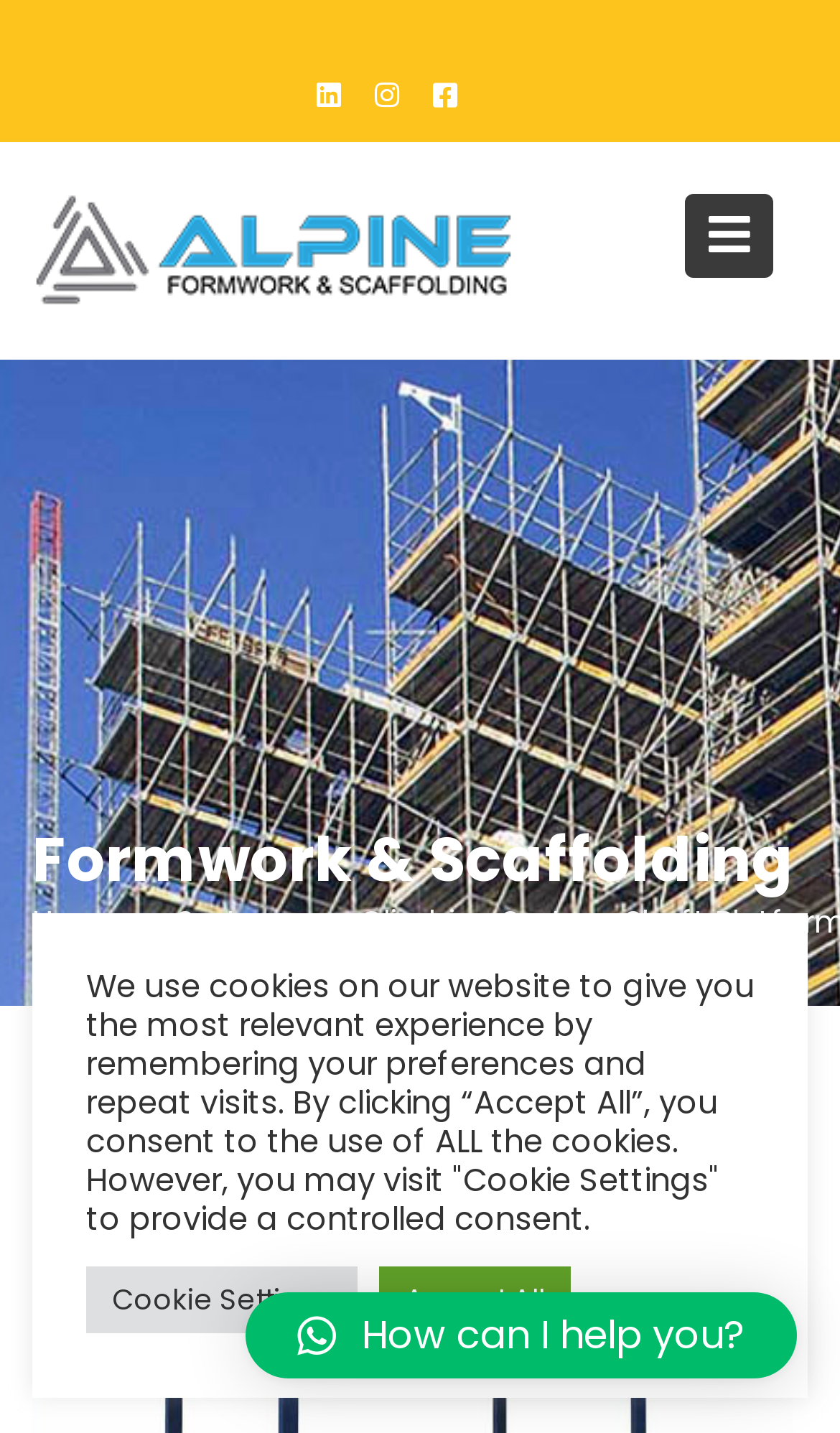Answer the question below using just one word or a short phrase: 
What is the text on the image at the top?

Alpine